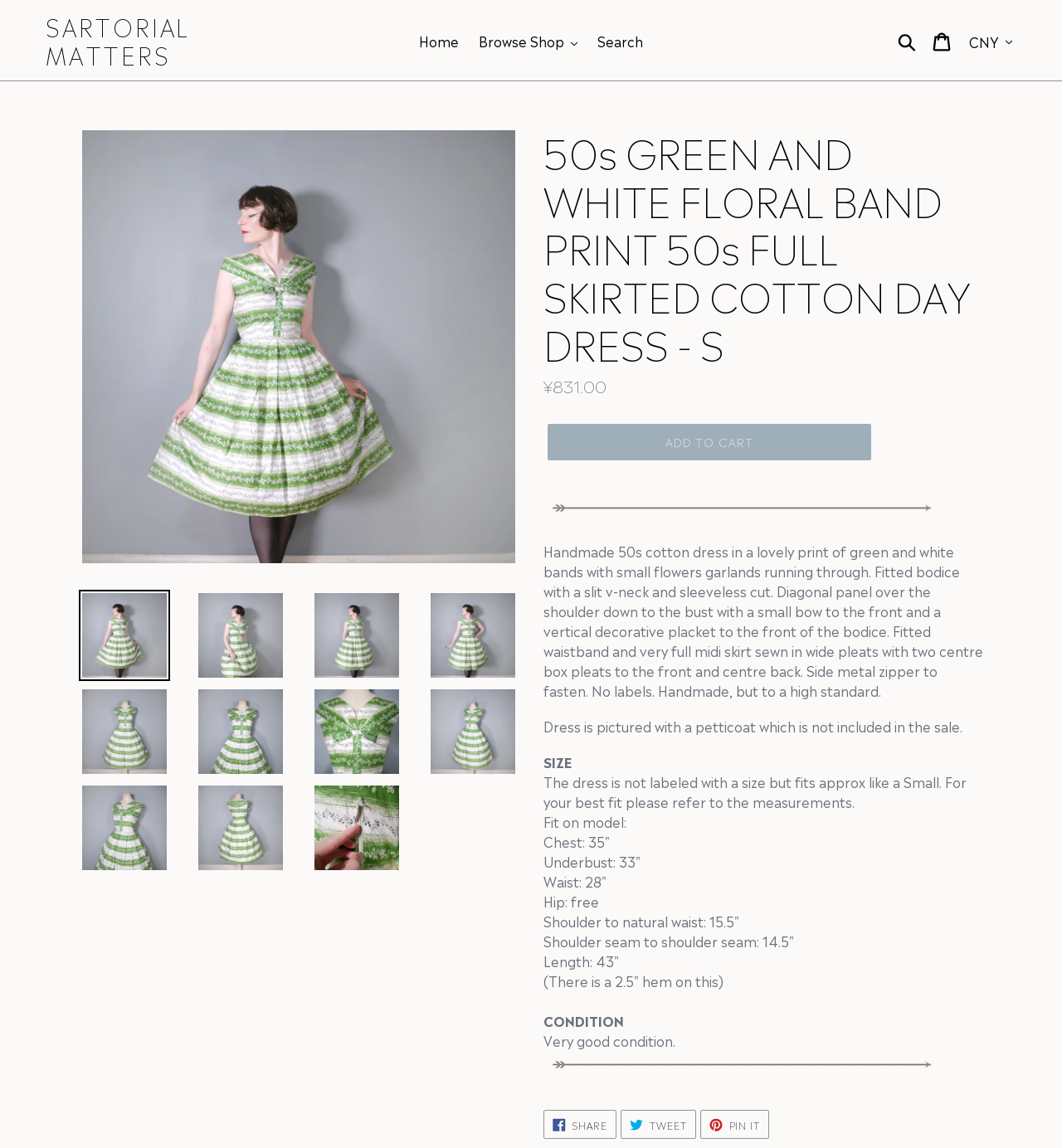Locate the bounding box of the UI element with the following description: "Browse Shop.cls-1{fill:#231f20}".

[0.443, 0.025, 0.552, 0.046]